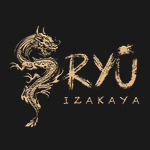Explain the details of the image comprehensively.

The image showcases the logo for Ryu Izakaya, a dining establishment offering traditional Japanese cuisine in an izakaya style. The logo features an intricately designed dragon that curls gracefully around the bold text "RYÛ," which is artistically rendered in a striking font. Beneath this, the word "IZAKAYA" is displayed, emphasizing the restaurant’s commitment to authentic Japanese culture. The logo is presented against a sleek black background, enhancing its elegant and modern aesthetic, reflecting the ambiance patrons might expect when visiting the restaurant.